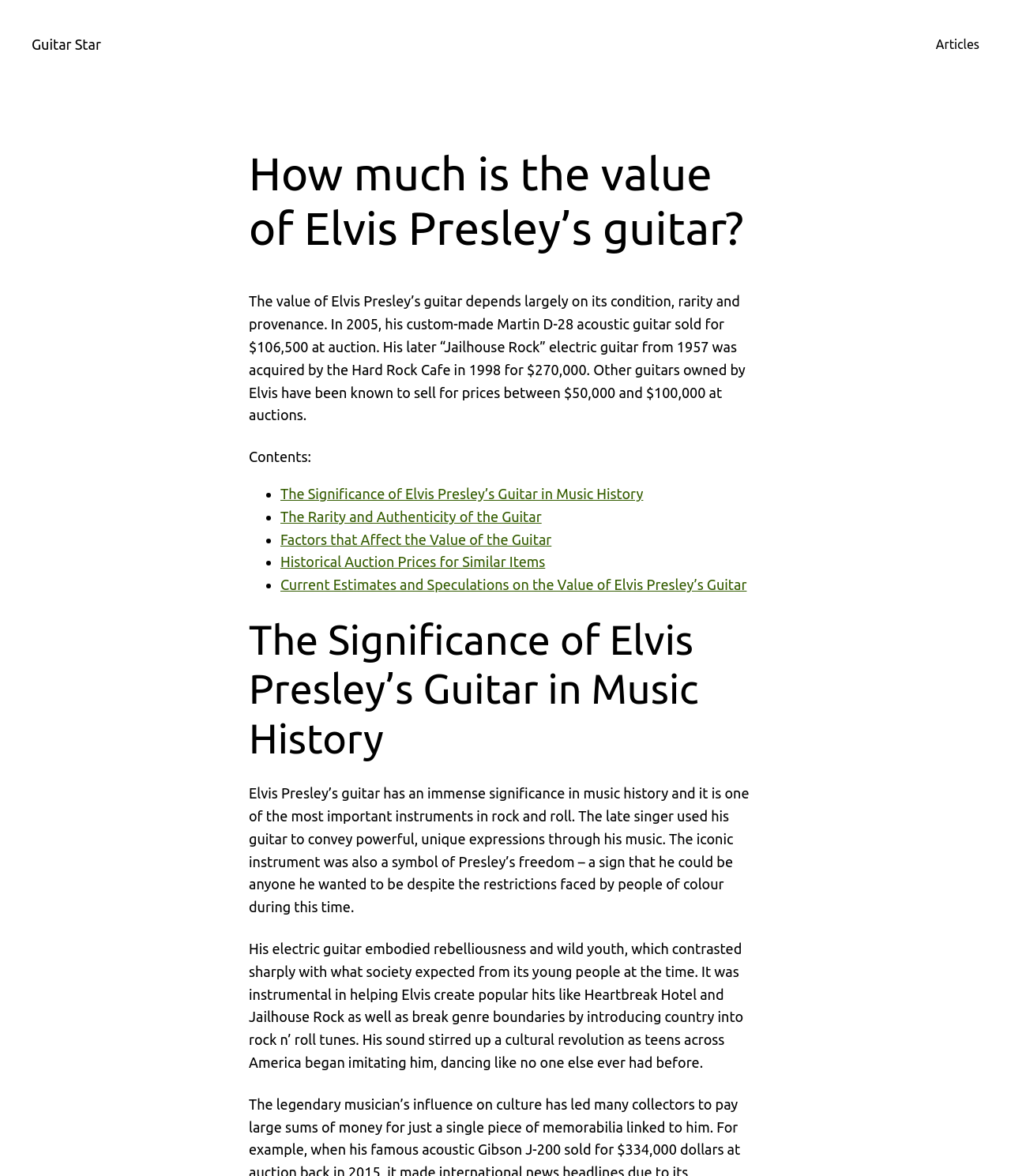What was the price of Elvis Presley's custom-made Martin D-28 acoustic guitar at auction?
Please utilize the information in the image to give a detailed response to the question.

According to the webpage, 'In 2005, his custom-made Martin D-28 acoustic guitar sold for $106,500 at auction.' This suggests that the price of Elvis Presley's custom-made Martin D-28 acoustic guitar at auction was $106,500.